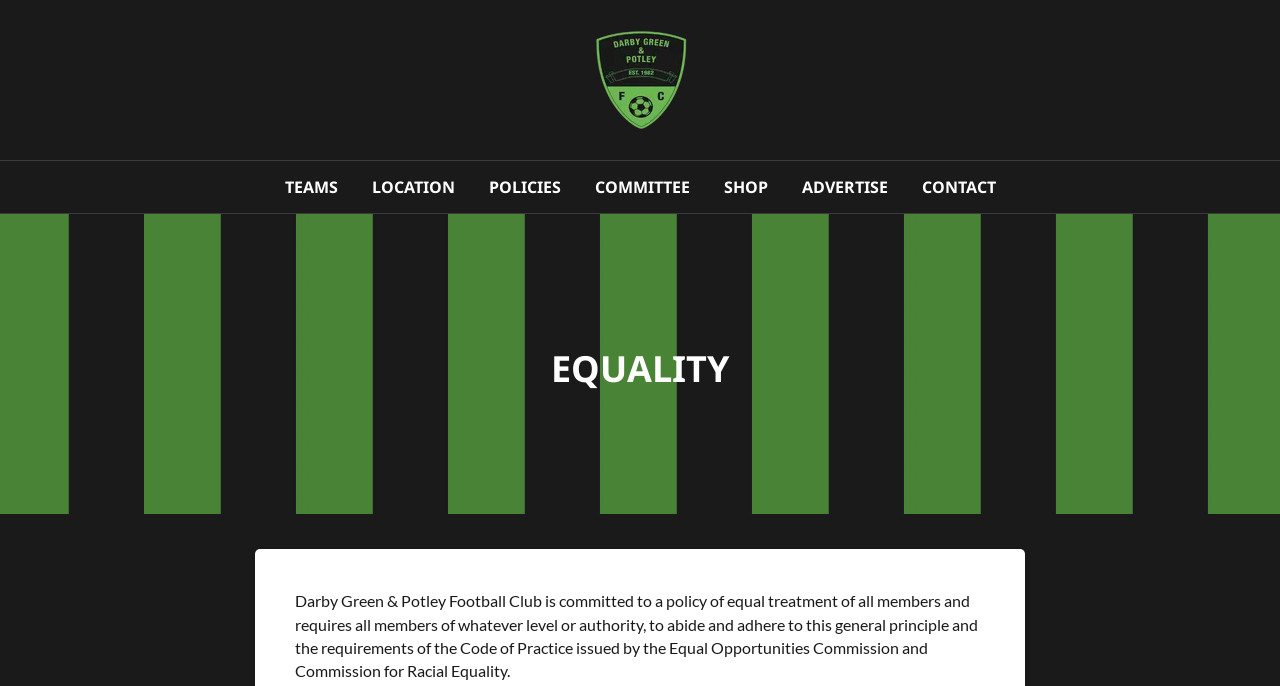Find the bounding box coordinates for the area you need to click to carry out the instruction: "contact the club". The coordinates should be four float numbers between 0 and 1, indicated as [left, top, right, bottom].

[0.708, 0.235, 0.789, 0.311]